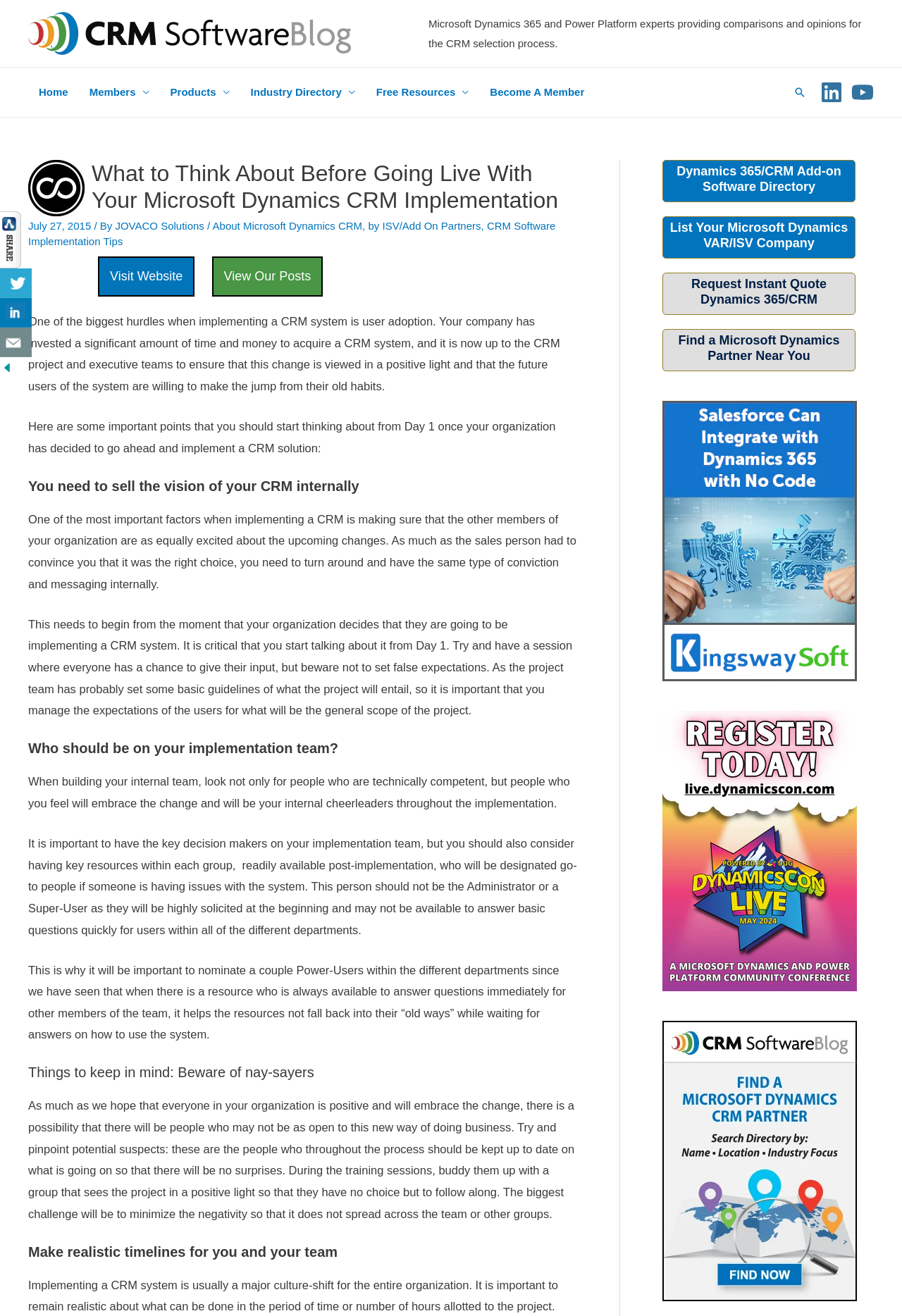How many headings are there in the article?
Based on the visual information, provide a detailed and comprehensive answer.

I scanned the article and found five headings: 'You need to sell the vision of your CRM internally', 'Who should be on your implementation team?', 'Things to keep in mind: Beware of nay-sayers', 'Make realistic timelines for you and your team', and the main heading 'What to Think About Before Going Live With Your Microsoft Dynamics CRM Implementation'.